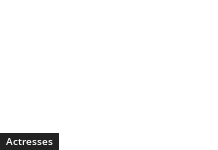Offer an in-depth description of the image.

The image is likely a link or an icon labeled "Actresses," potentially serving as a navigation element to explore more content related to actresses on the webpage. This section appears to be part of a larger framework, providing users with easy access to articles or biographies about various female actors. The overall layout suggests a focus on entertainment and celebrity culture, possibly featuring prominent figures in film and television. This link may lead to further insights, updates, and profiles of actresses, catering to fans and followers of the industry.